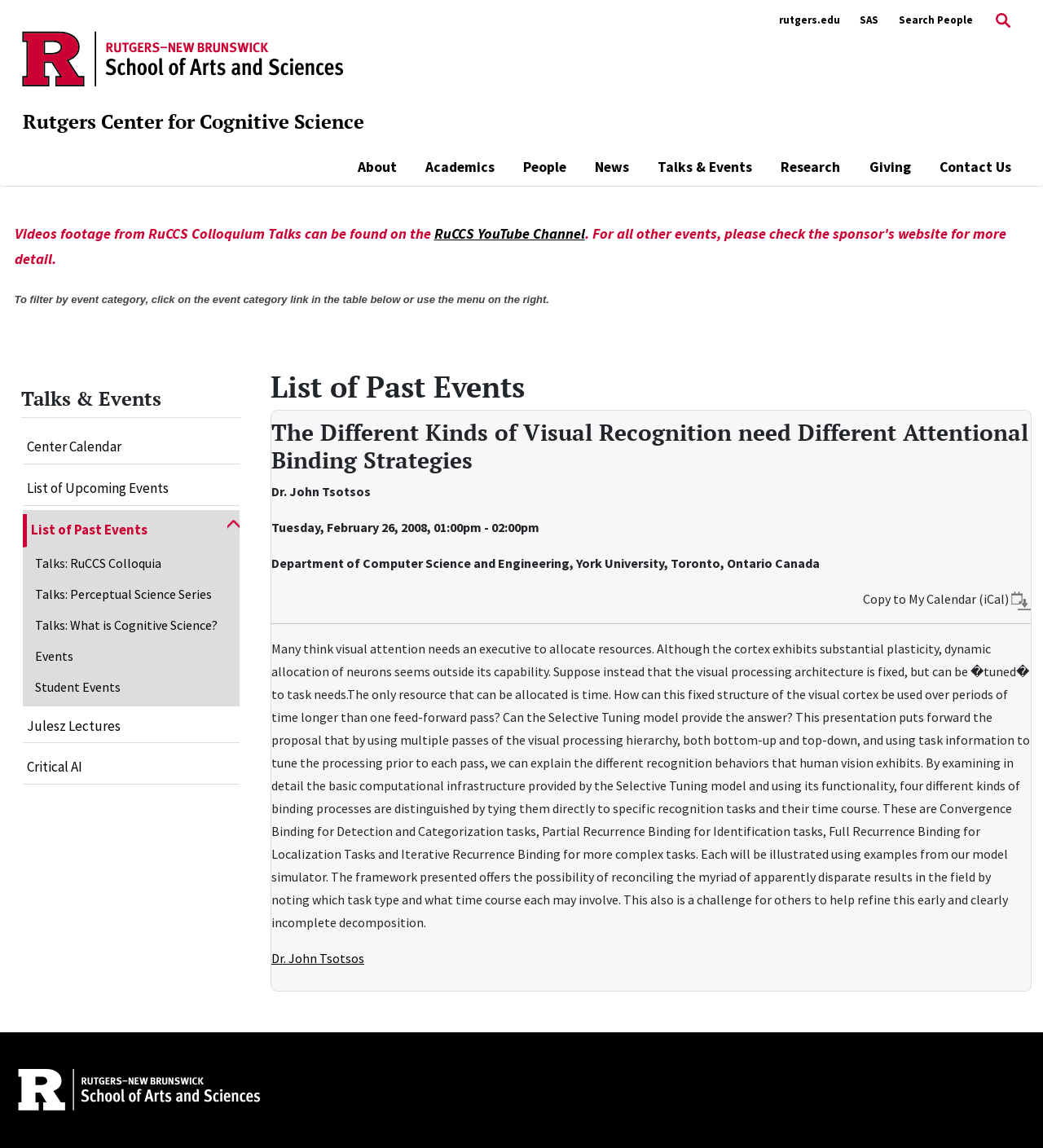Locate the bounding box coordinates of the area to click to fulfill this instruction: "Visit the RuCCS YouTube Channel". The bounding box should be presented as four float numbers between 0 and 1, in the order [left, top, right, bottom].

[0.416, 0.195, 0.561, 0.211]